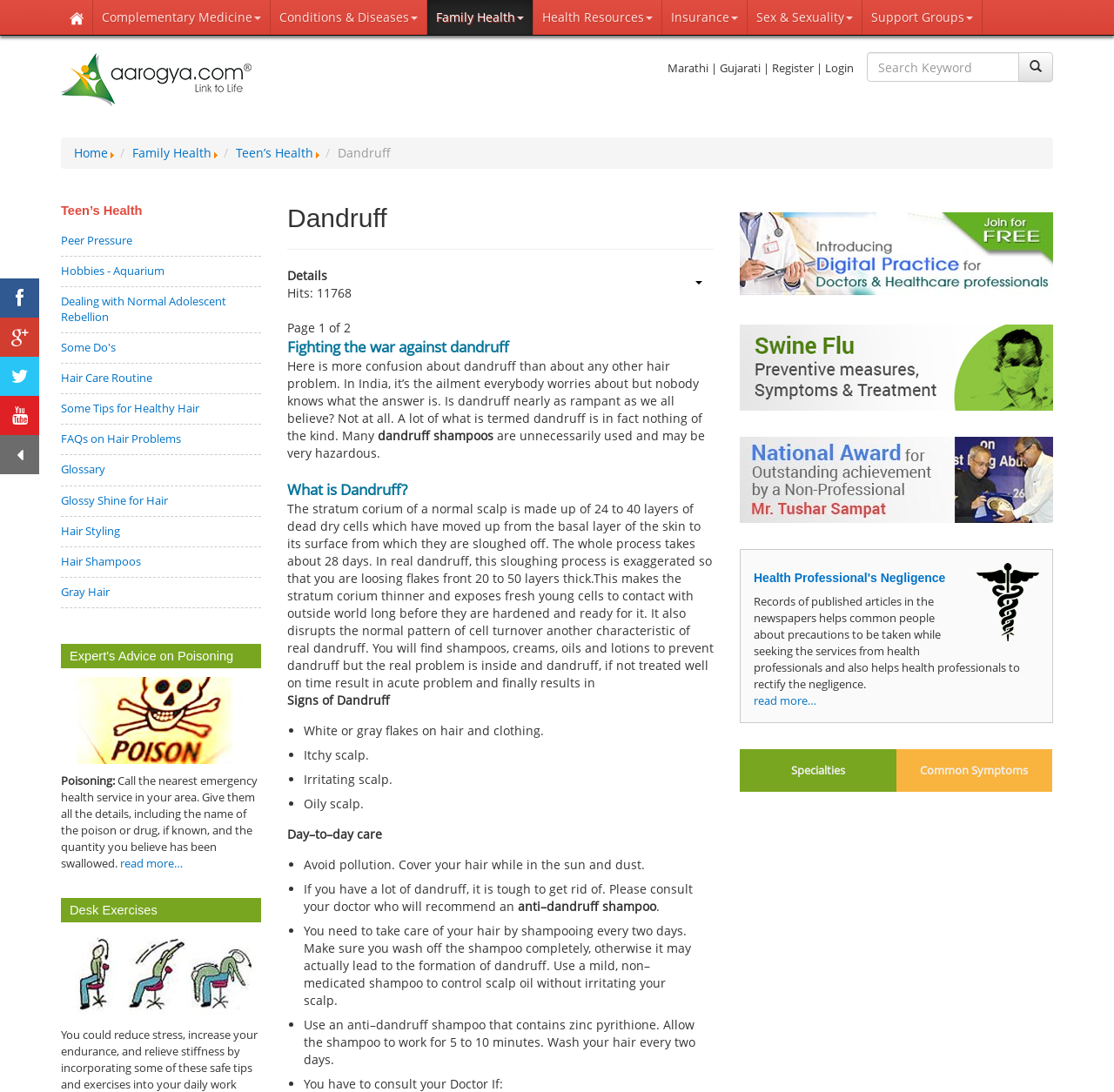Identify the bounding box coordinates of the specific part of the webpage to click to complete this instruction: "Search for something".

[0.778, 0.048, 0.915, 0.075]